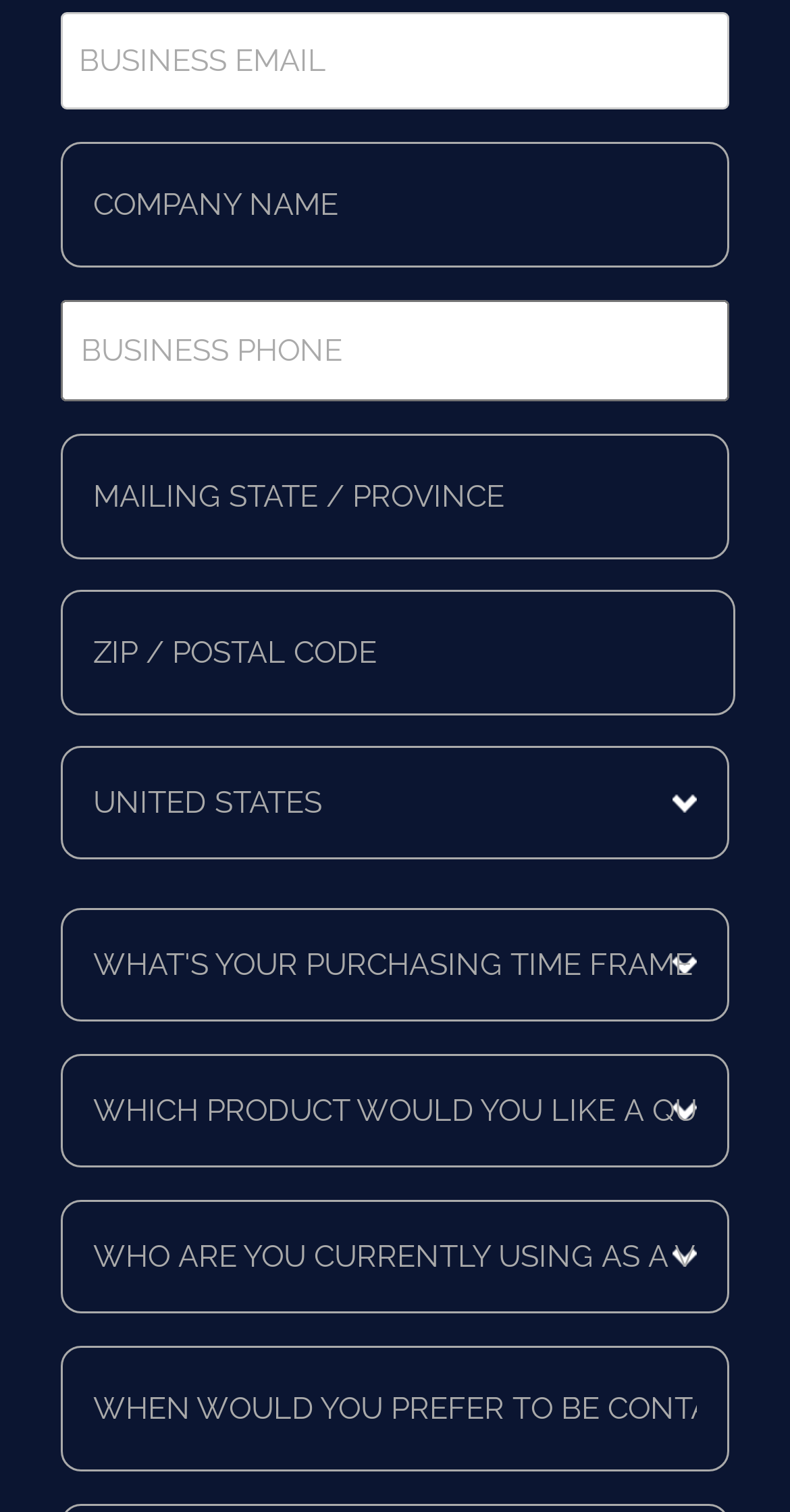What is the purpose of the form?
Using the details shown in the screenshot, provide a comprehensive answer to the question.

The purpose of the form is to get a quote for a product because the form asks for information such as company name, business phone, and product details, and it seems to be a request for a quote rather than a registration or login form.